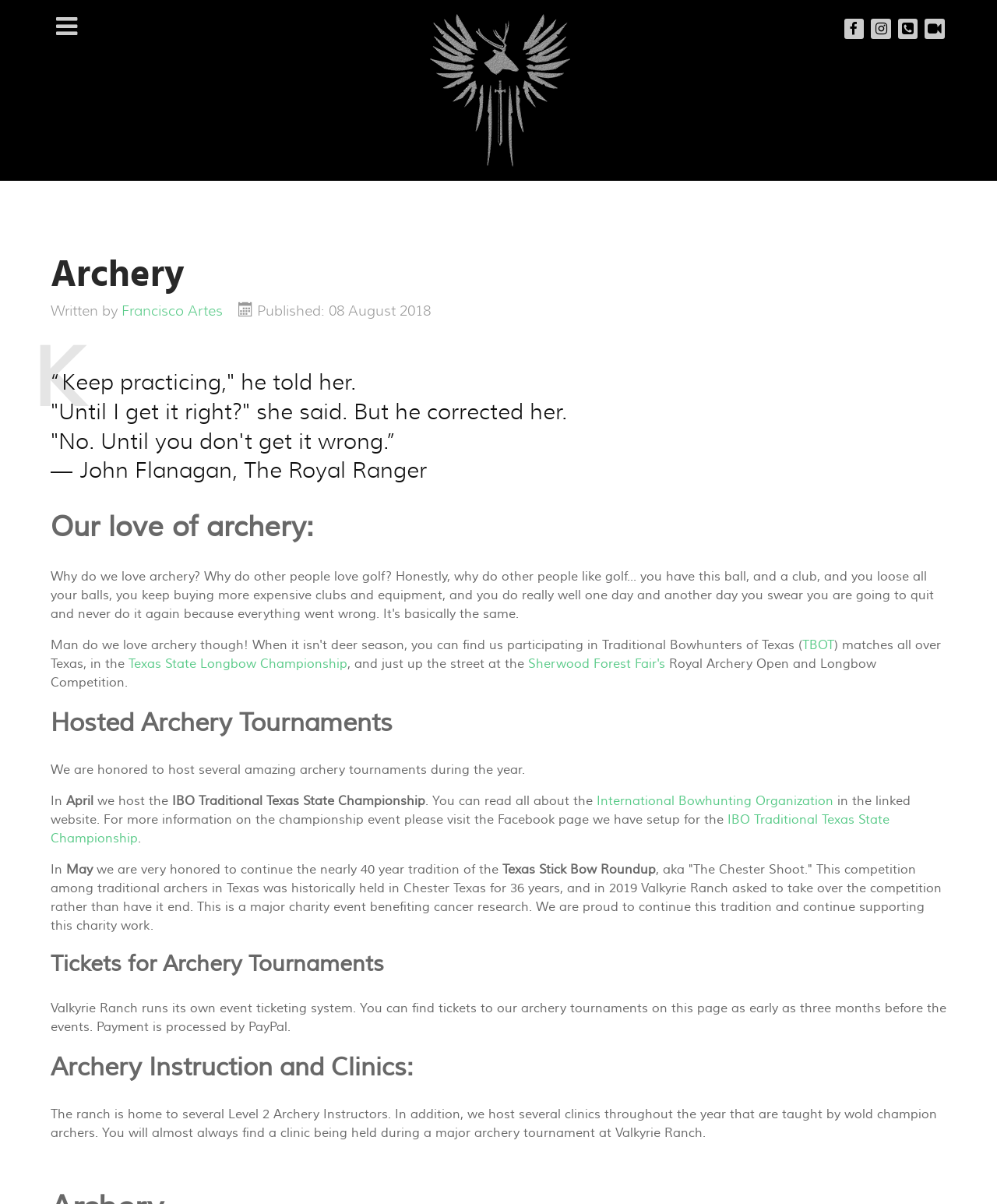Please determine the bounding box coordinates of the element to click on in order to accomplish the following task: "Read more about the International Bowhunting Organization". Ensure the coordinates are four float numbers ranging from 0 to 1, i.e., [left, top, right, bottom].

[0.598, 0.659, 0.836, 0.672]